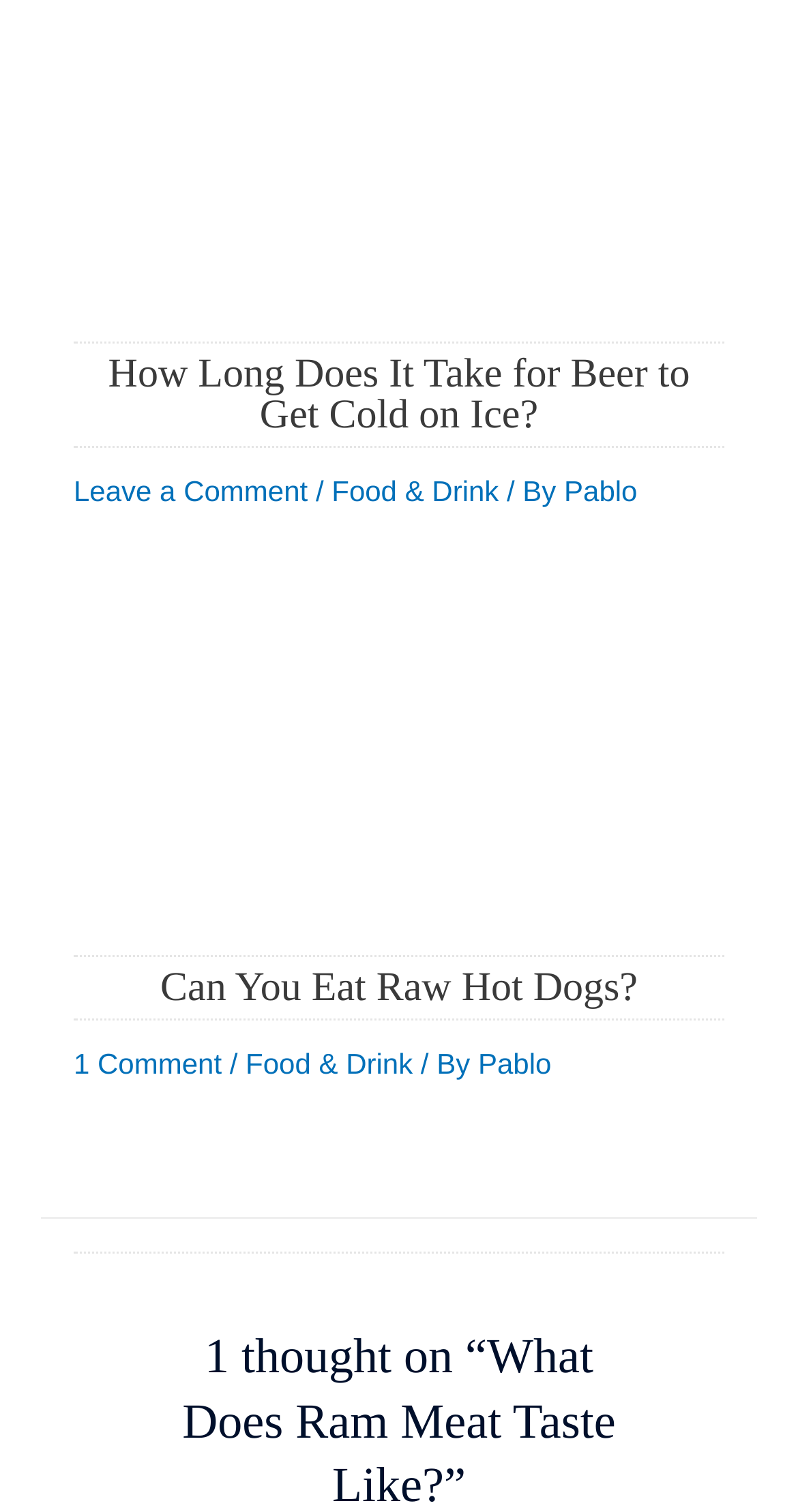Given the element description Teaching Videos, specify the bounding box coordinates of the corresponding UI element in the format (top-left x, top-left y, bottom-right x, bottom-right y). All values must be between 0 and 1.

None